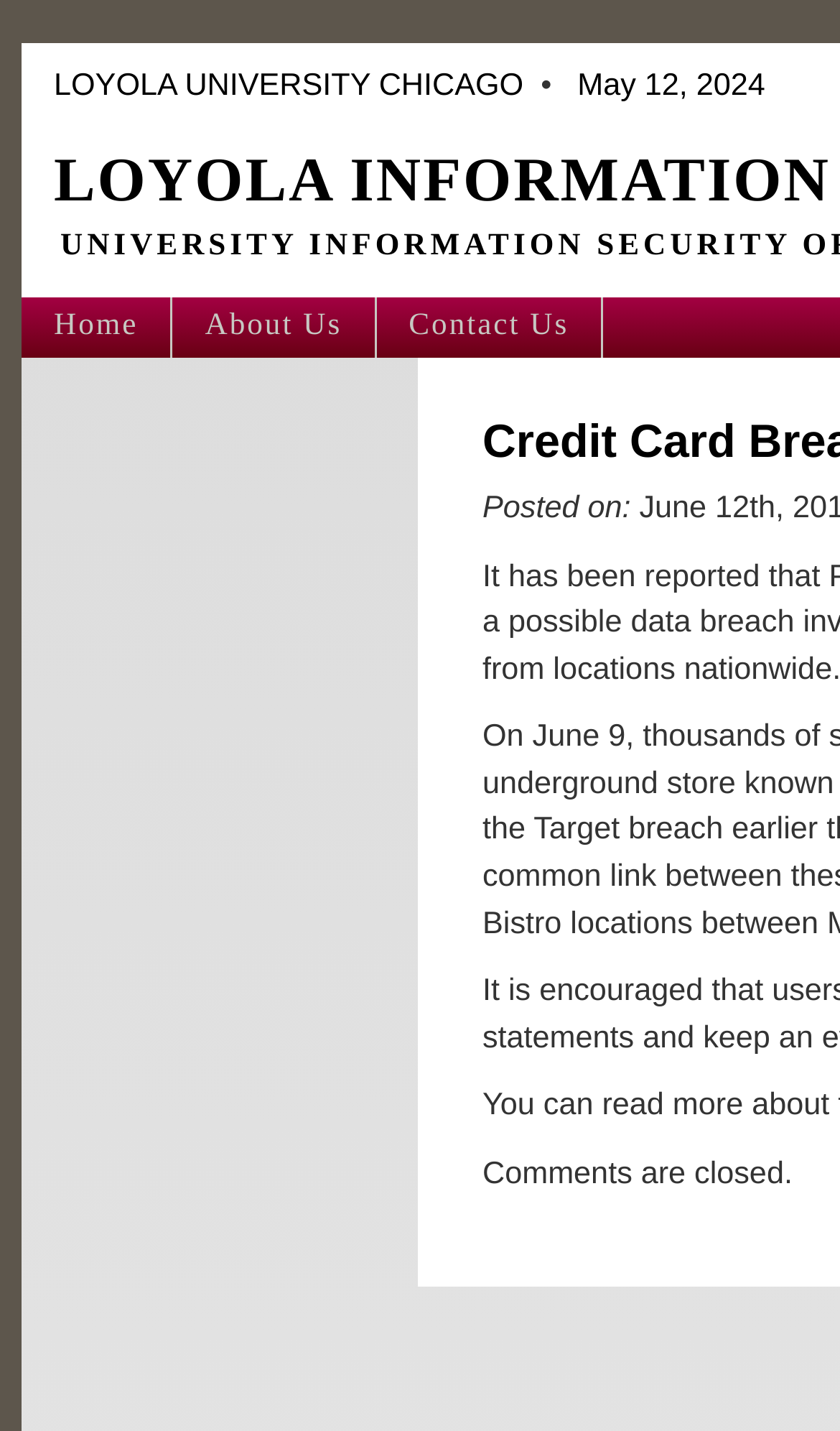Describe in detail what you see on the webpage.

The webpage appears to be a blog post from Loyola University Chicago's Information Security Blog. At the top left, there is a link to the university's main page, "LOYOLA UNIVERSITY CHICAGO". To the right of this link, there is a separator, and then a link to the date "May 12, 2024". 

Below this top section, there is a navigation menu with three links: "Home", "About Us", and "Contact Us", aligned horizontally from left to right. 

Further down, there is a blog post with a title, "Credit Card Breach at P.F. Chang’s Bistro", which is not explicitly mentioned in the accessibility tree but can be inferred as the main content of the page. 

On the right side of the page, there is a section with the text "Posted on:", indicating the publication date of the blog post. 

At the bottom of the page, there is a notice stating "Comments are closed."